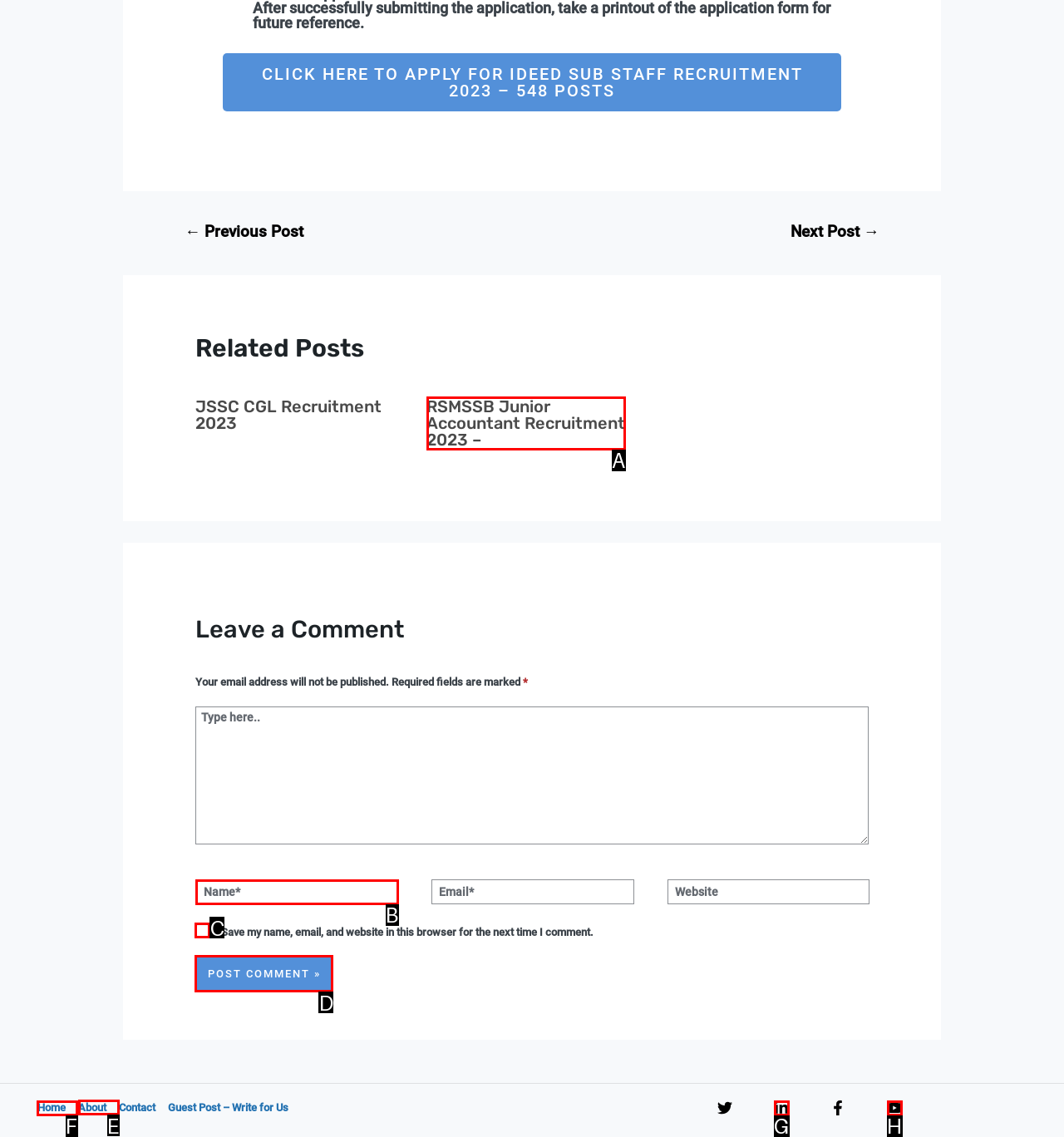Tell me which letter corresponds to the UI element that will allow you to Click on the 'Home' link in the site navigation. Answer with the letter directly.

F